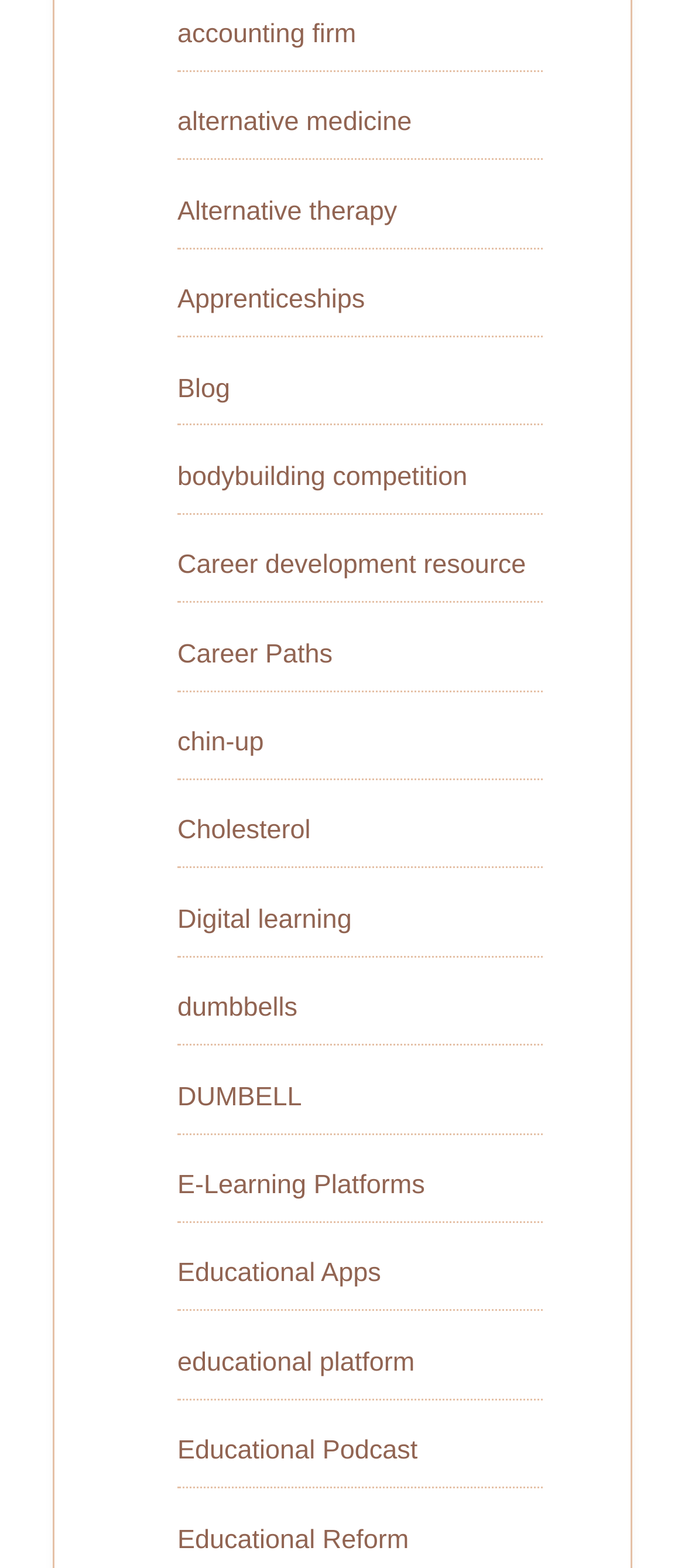Please identify the bounding box coordinates for the region that you need to click to follow this instruction: "learn about digital learning".

[0.259, 0.577, 0.513, 0.596]